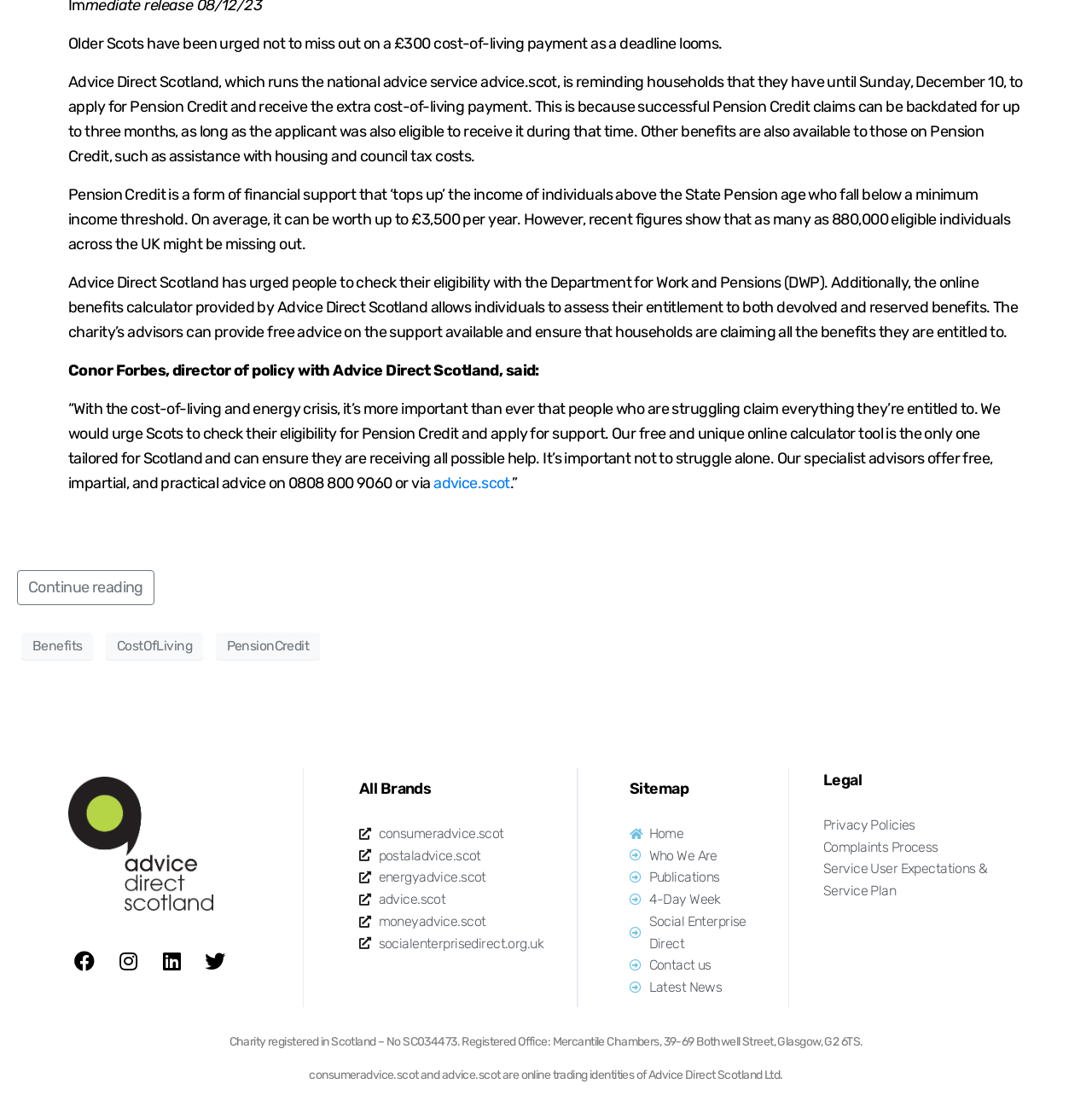Using the element description 4-Day Week, predict the bounding box coordinates for the UI element. Provide the coordinates in (top-left x, top-left y, bottom-right x, bottom-right y) format with values ranging from 0 to 1.

[0.577, 0.803, 0.714, 0.822]